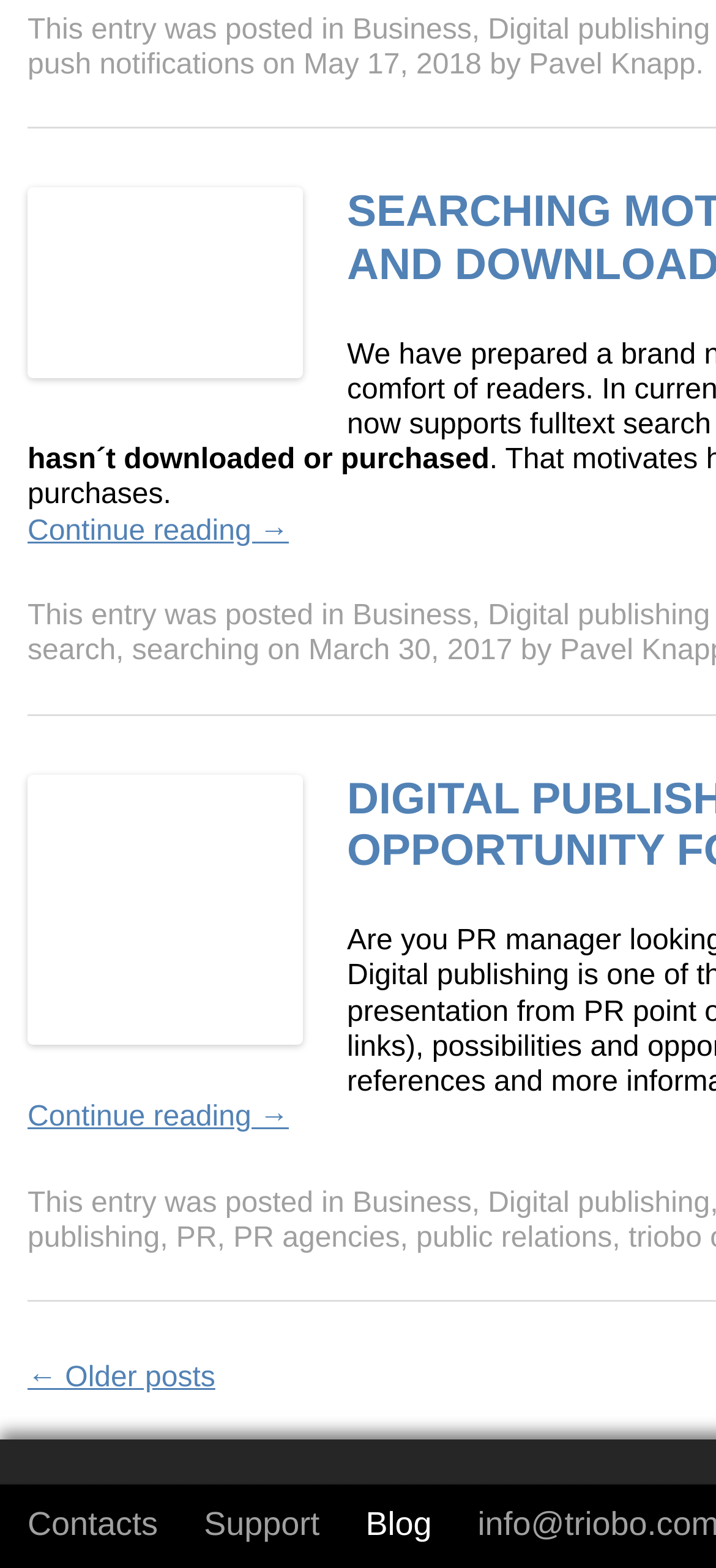Determine the bounding box coordinates of the target area to click to execute the following instruction: "Read the post about digital publishing."

[0.681, 0.009, 0.992, 0.029]